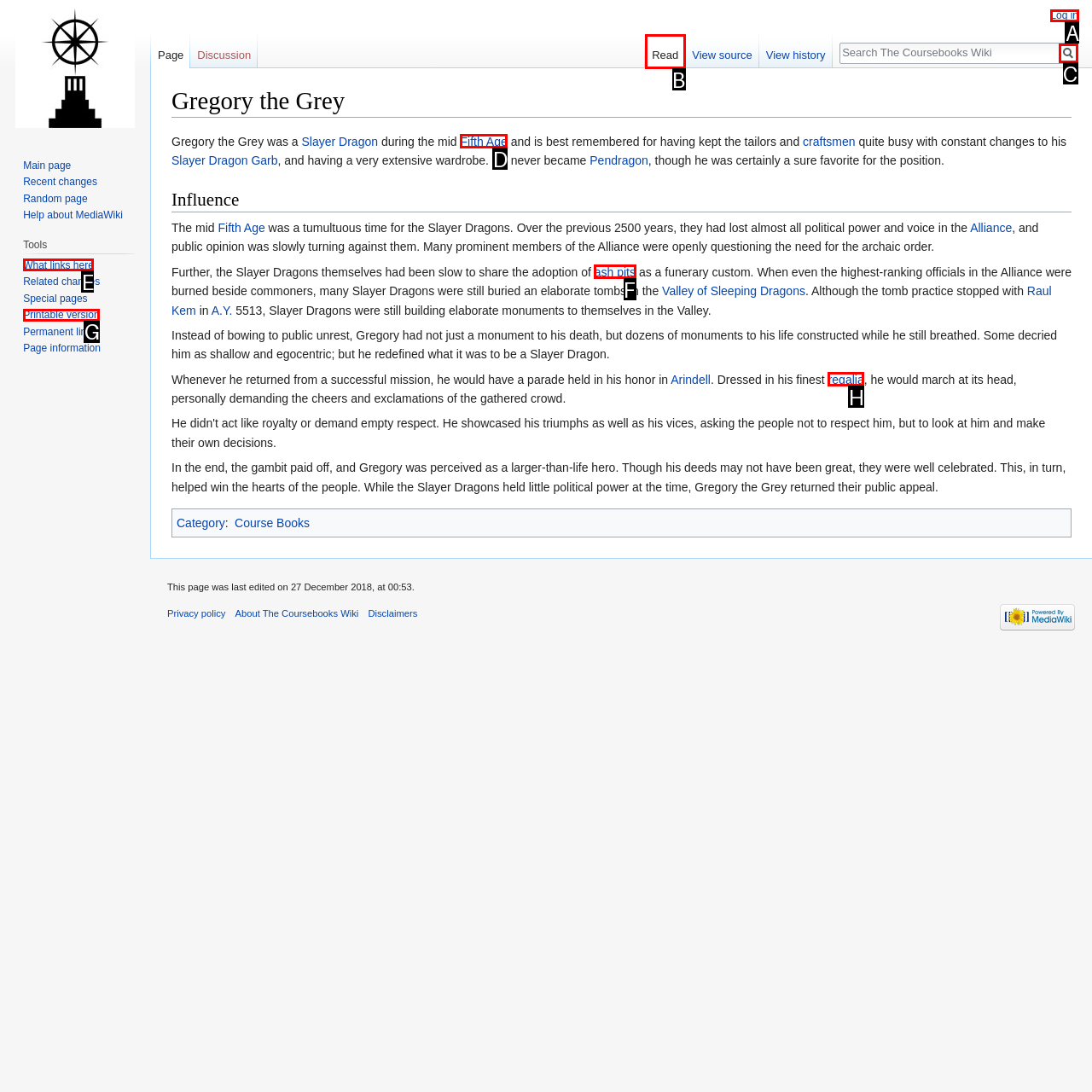From the available options, which lettered element should I click to complete this task: Log in?

A